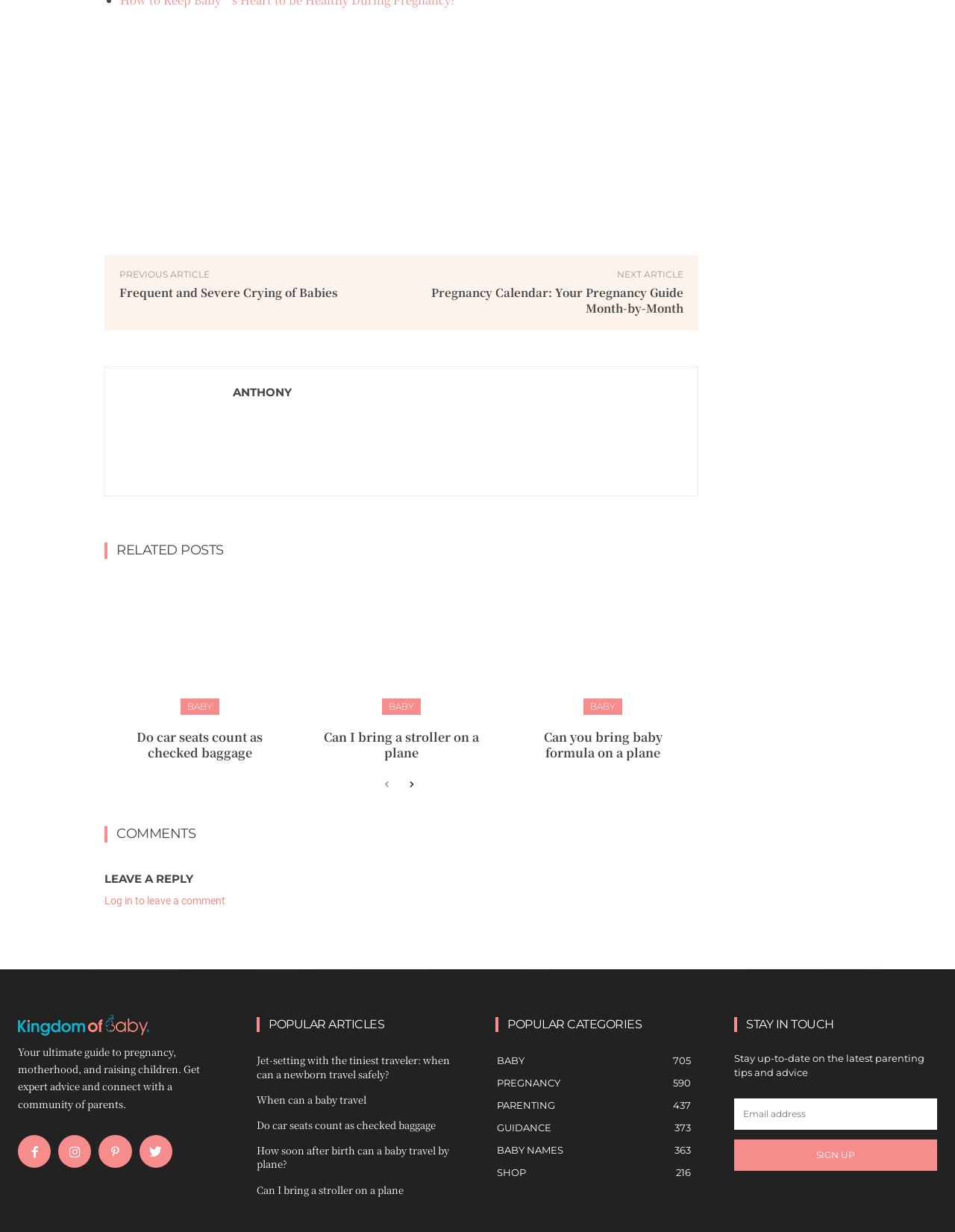Specify the bounding box coordinates of the region I need to click to perform the following instruction: "Click on the 'BABY' category". The coordinates must be four float numbers in the range of 0 to 1, i.e., [left, top, right, bottom].

[0.189, 0.567, 0.229, 0.58]